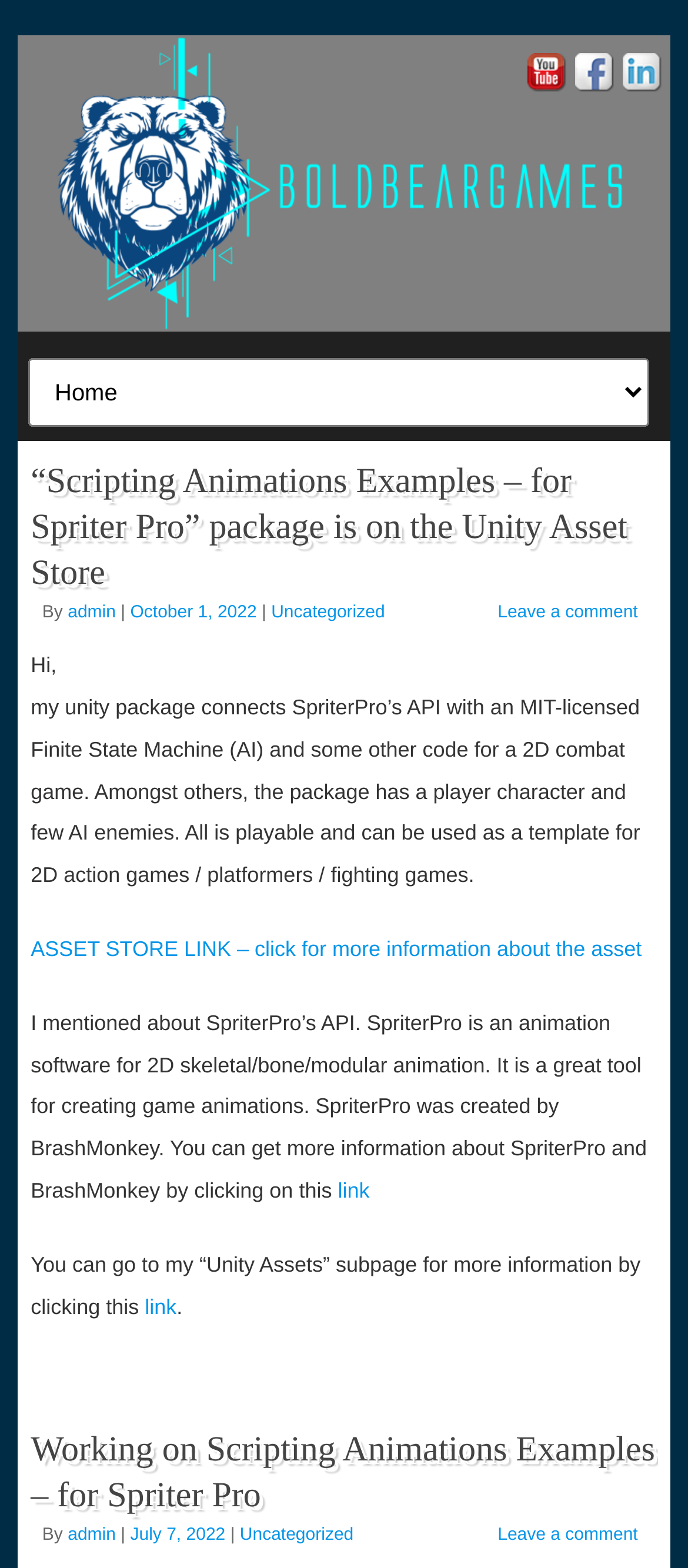Identify the bounding box coordinates for the UI element described as: "Leave a comment".

[0.723, 0.973, 0.927, 0.986]